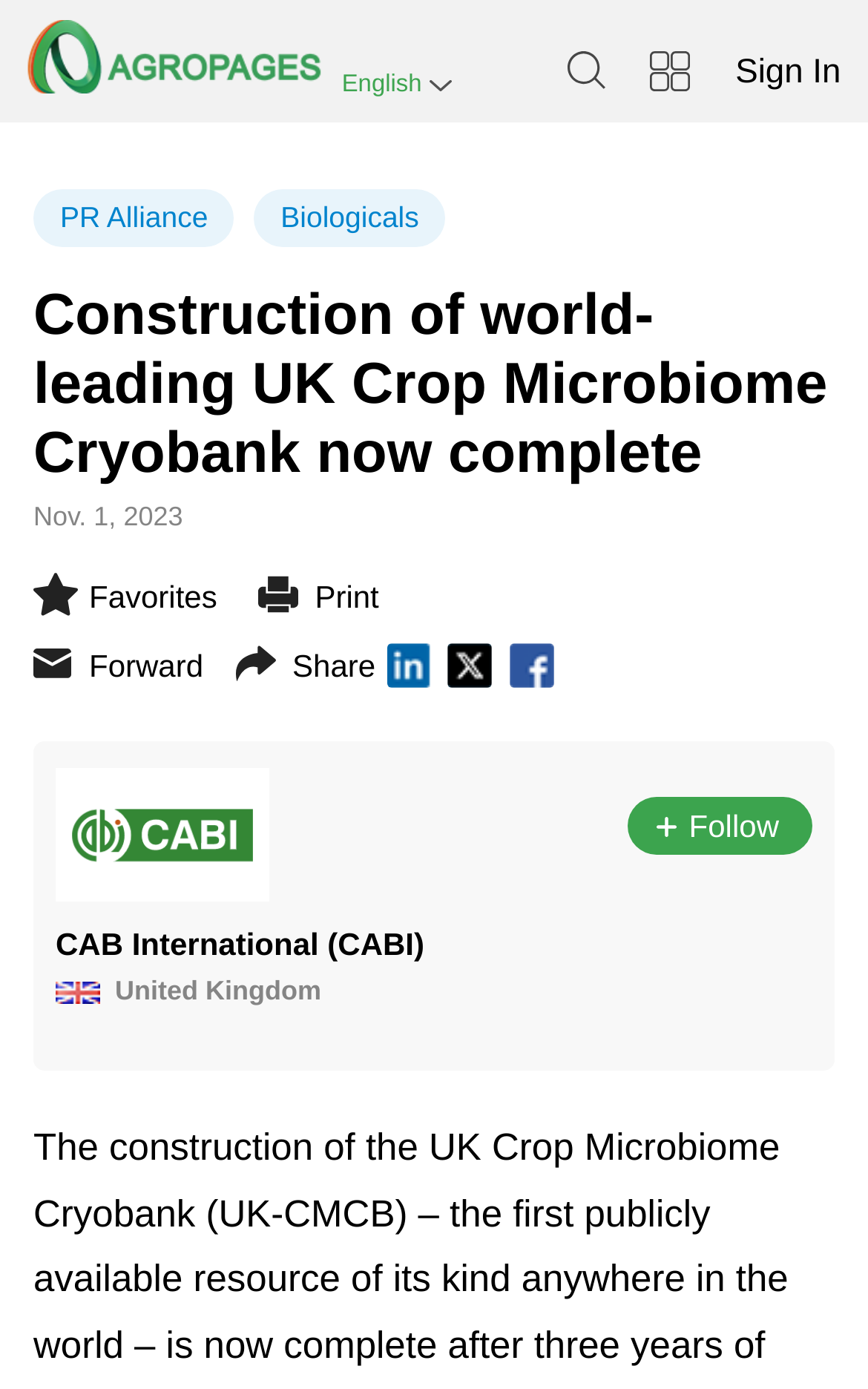Determine the bounding box coordinates of the clickable element to achieve the following action: 'go to previous post'. Provide the coordinates as four float values between 0 and 1, formatted as [left, top, right, bottom].

None